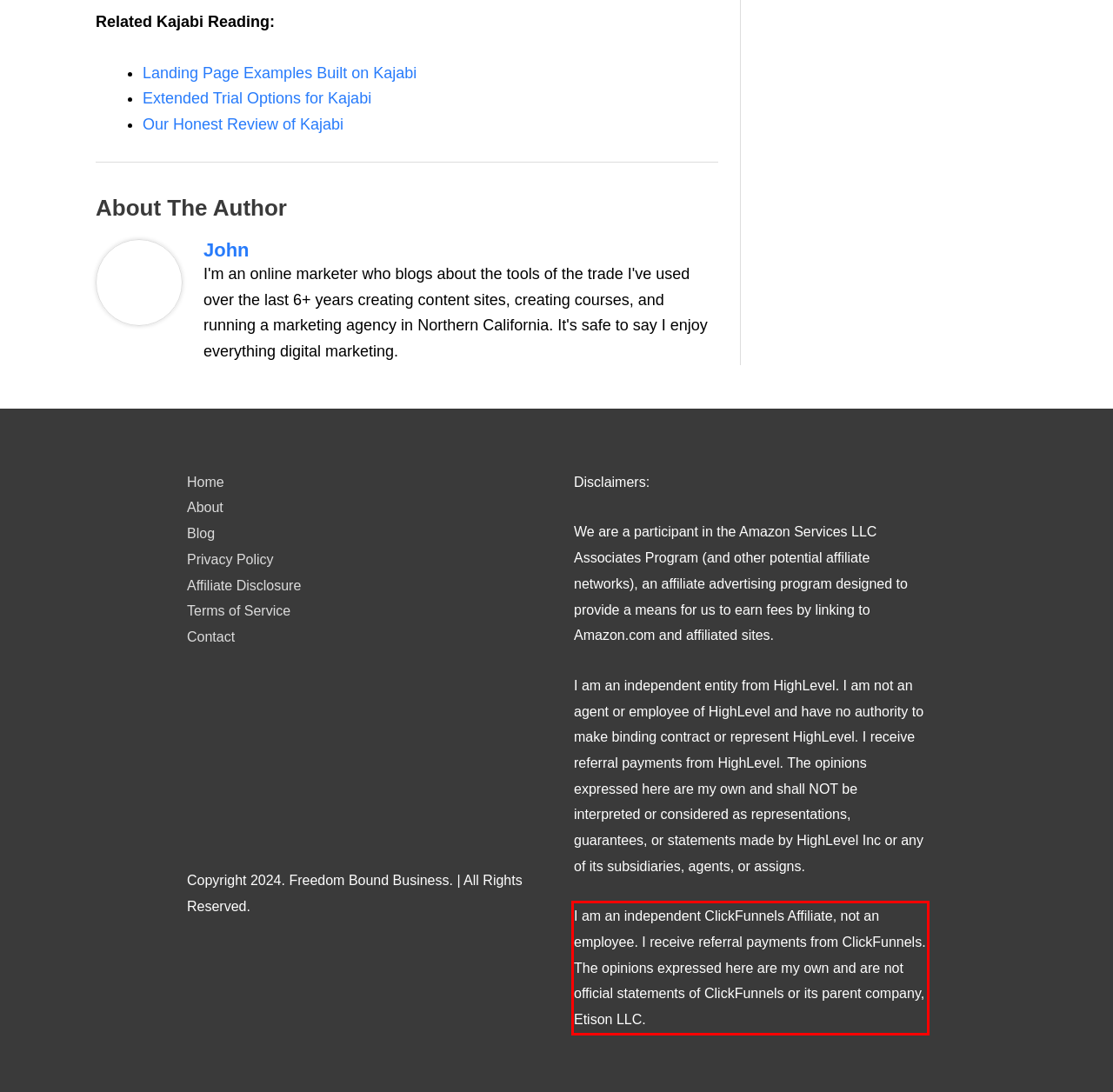Please use OCR to extract the text content from the red bounding box in the provided webpage screenshot.

I am an independent ClickFunnels Affiliate, not an employee. I receive referral payments from ClickFunnels. The opinions expressed here are my own and are not official statements of ClickFunnels or its parent company, Etison LLC.